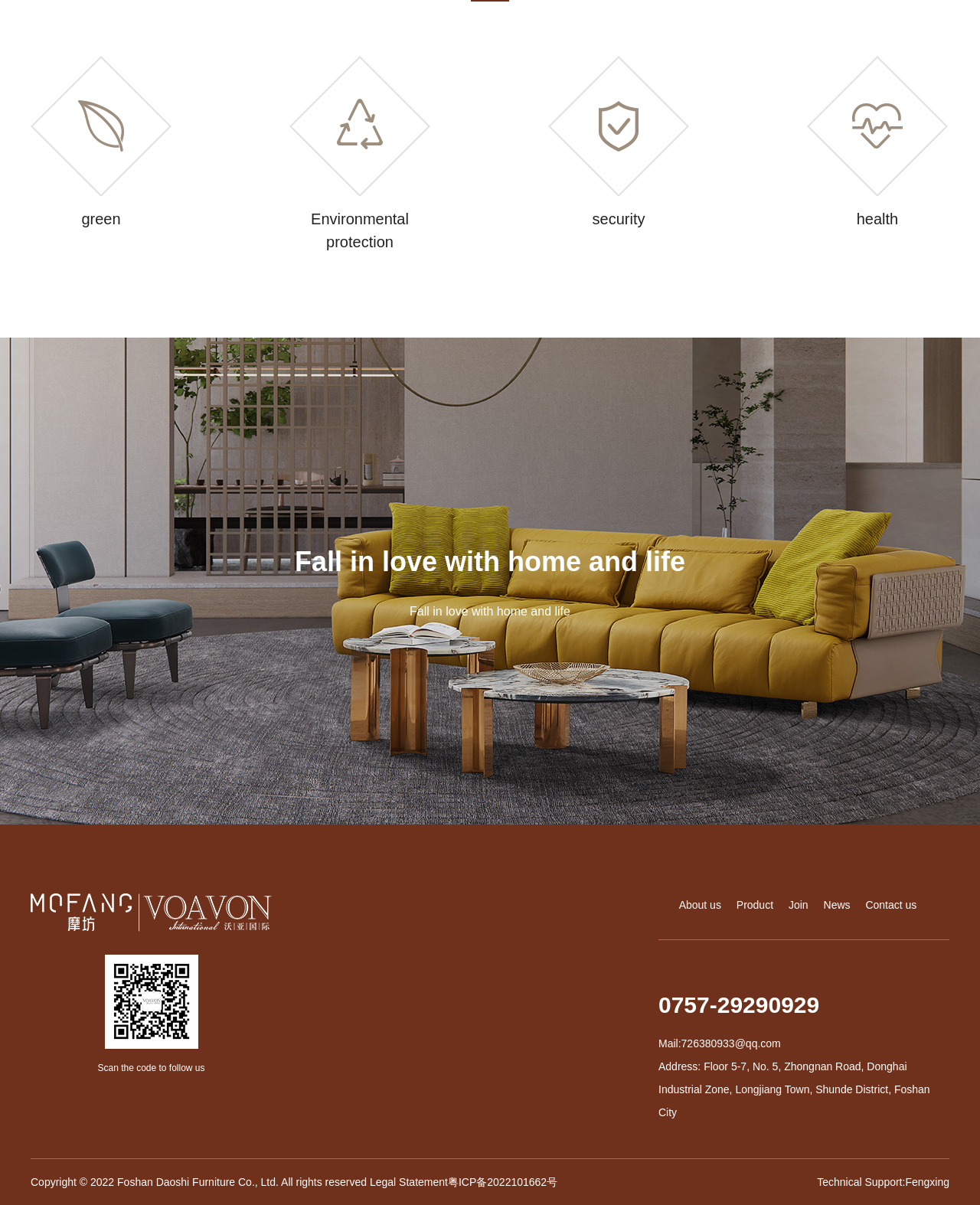Can you find the bounding box coordinates for the element to click on to achieve the instruction: "Explore products"?

[0.751, 0.746, 0.789, 0.756]